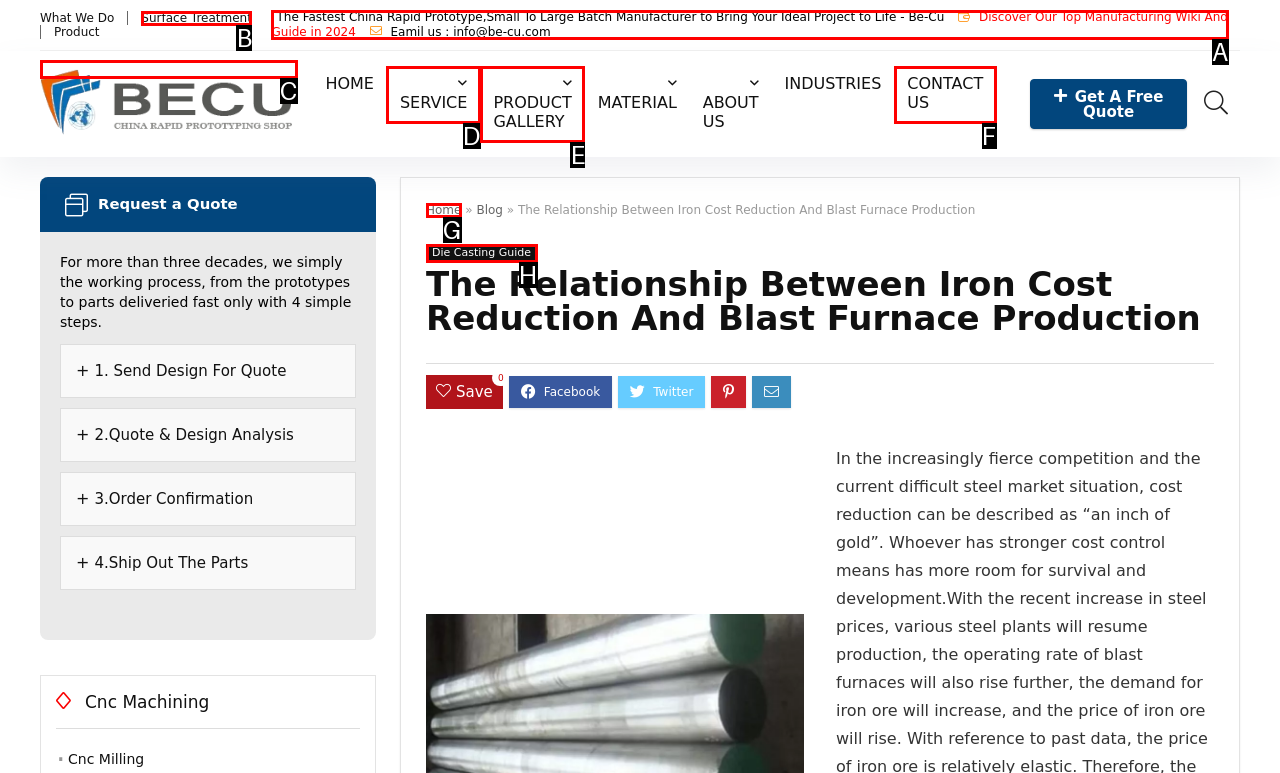Pick the option that best fits the description: alt="lufkin tx". Reply with the letter of the matching option directly.

None